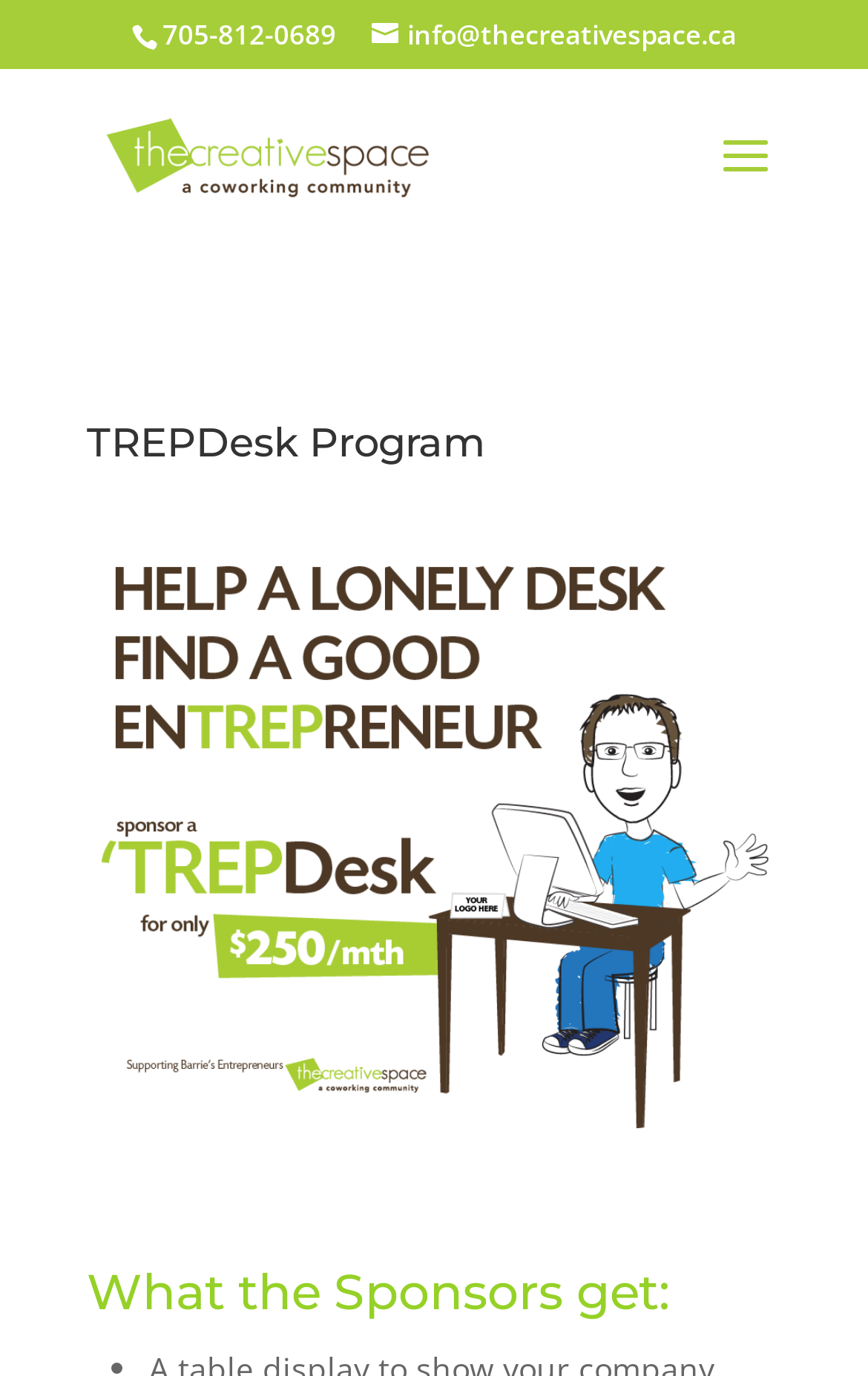Given the following UI element description: "info@thecreativespace.ca", find the bounding box coordinates in the webpage screenshot.

[0.428, 0.011, 0.849, 0.039]